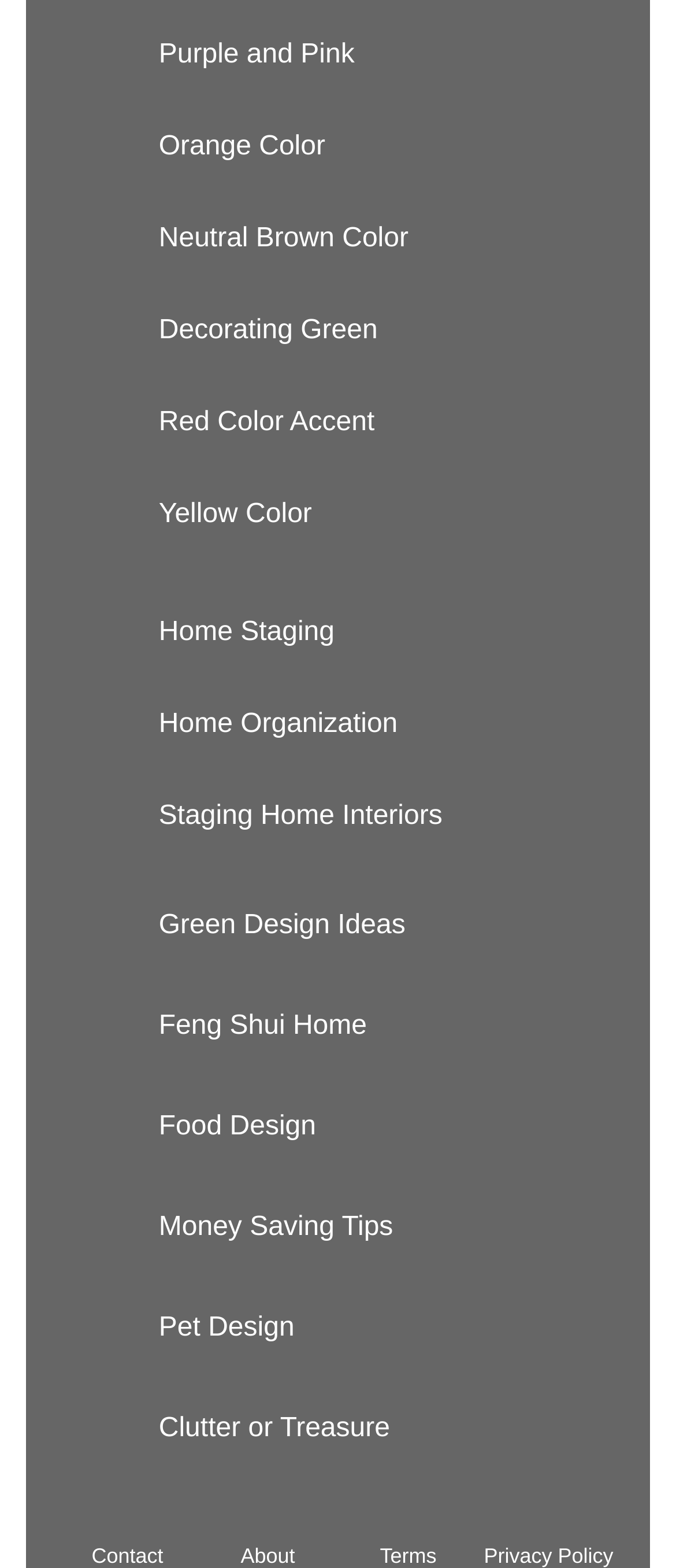Bounding box coordinates are specified in the format (top-left x, top-left y, bottom-right x, bottom-right y). All values are floating point numbers bounded between 0 and 1. Please provide the bounding box coordinate of the region this sentence describes: Neutral Brown Color

[0.231, 0.137, 0.769, 0.19]